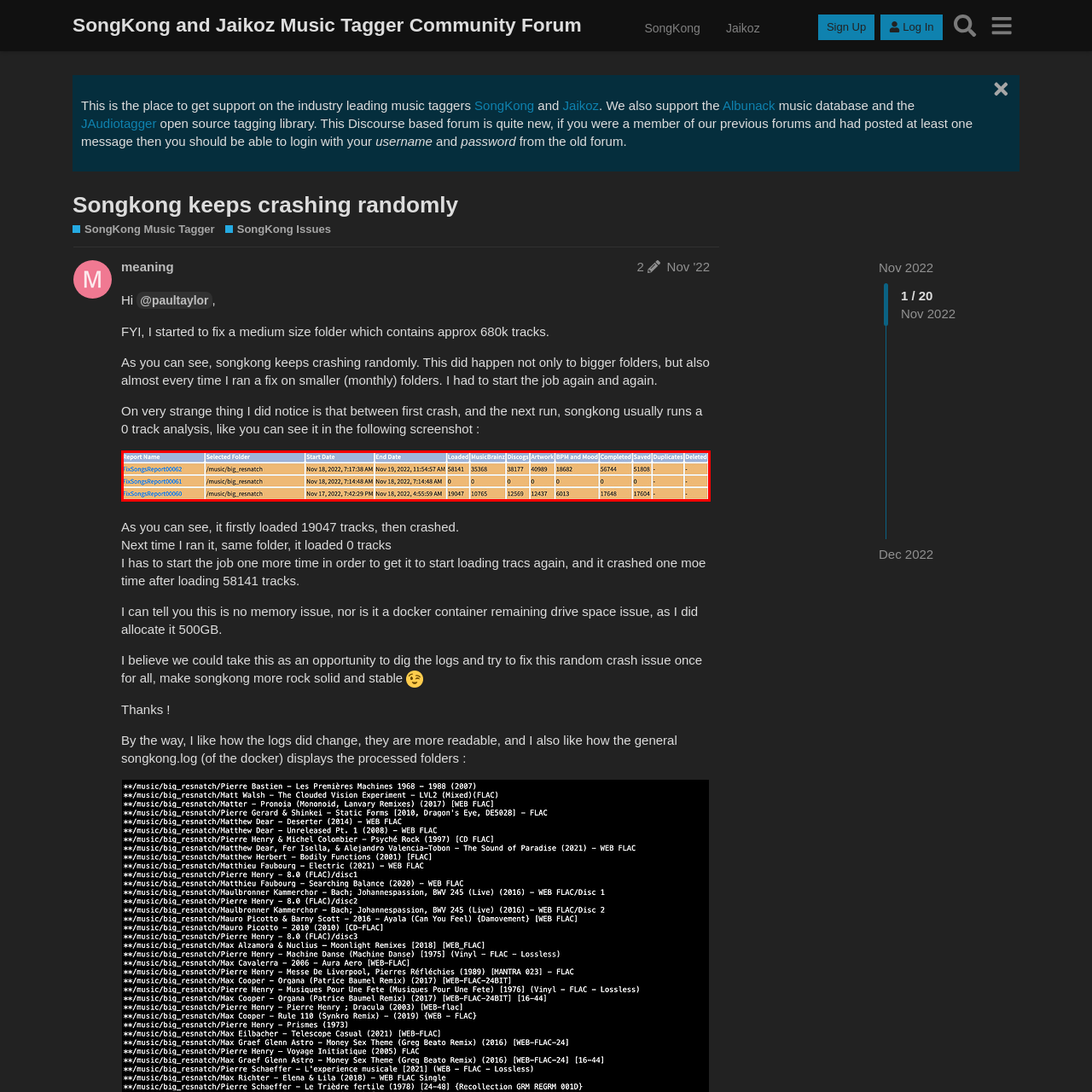What is the 'Loaded' column used for?
Pay attention to the image surrounded by the red bounding box and answer the question in detail based on the image.

The 'Loaded' column reflects the number of music tracks engaged during the operation, indicating the quantity of music files processed by the SongKong software for each report.